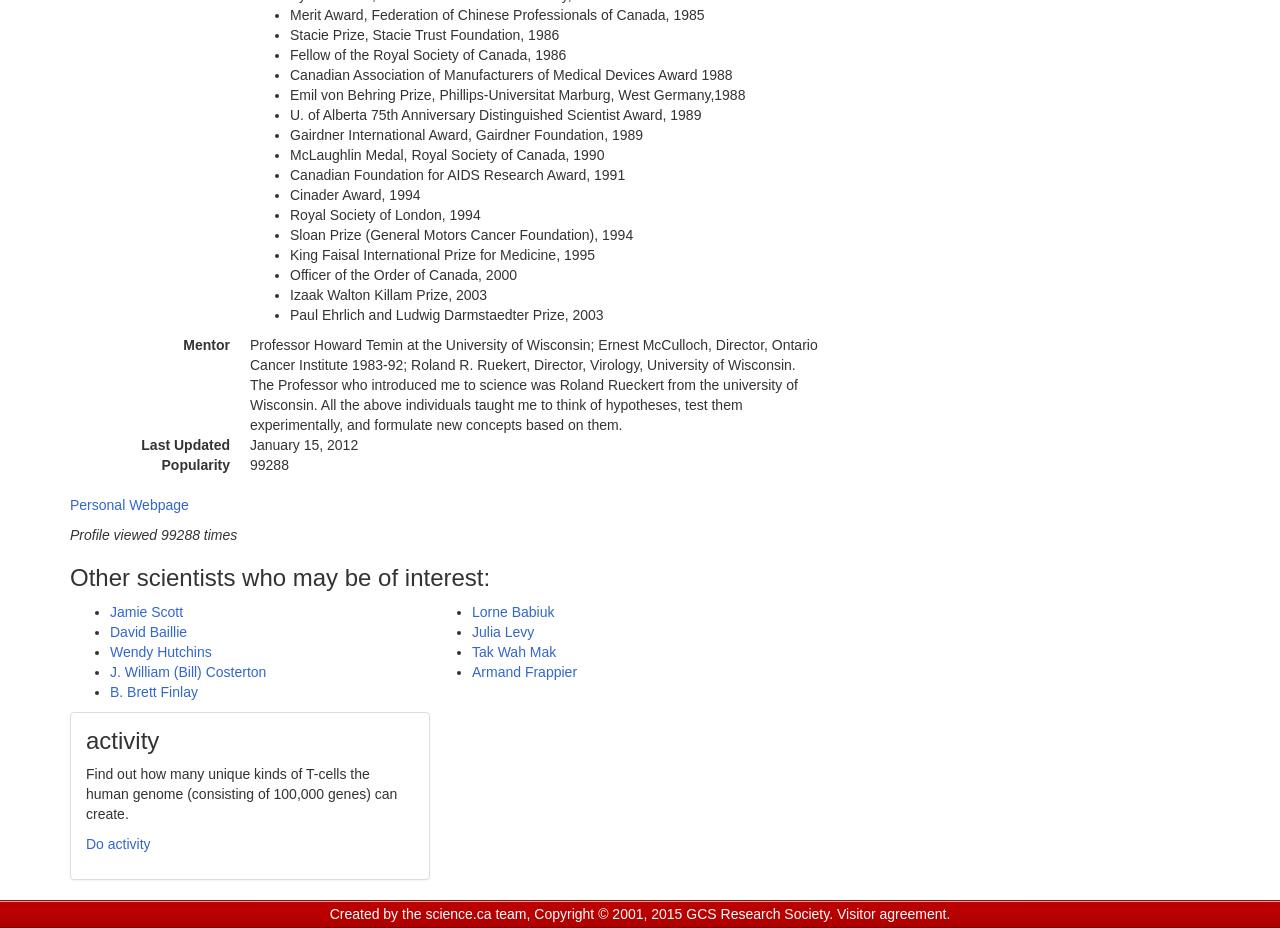From the image, can you give a detailed response to the question below:
What is the name of the award won in 1985?

The webpage lists several awards won by the person, and the first one mentioned is the Merit Award, Federation of Chinese Professionals of Canada, won in 1985.